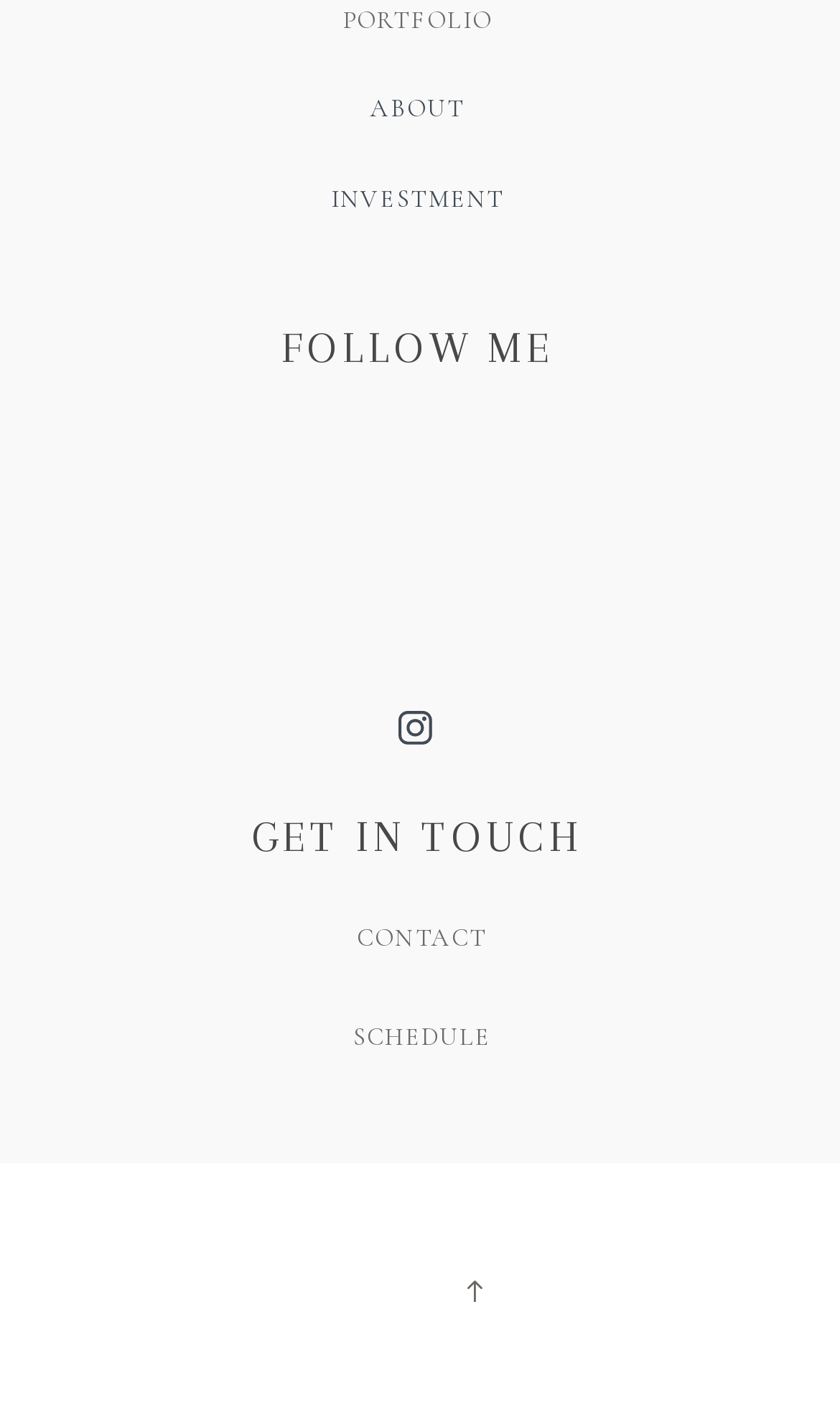Determine the bounding box coordinates of the UI element that matches the following description: "PORTFOLIO". The coordinates should be four float numbers between 0 and 1 in the format [left, top, right, bottom].

[0.409, 0.003, 0.587, 0.024]